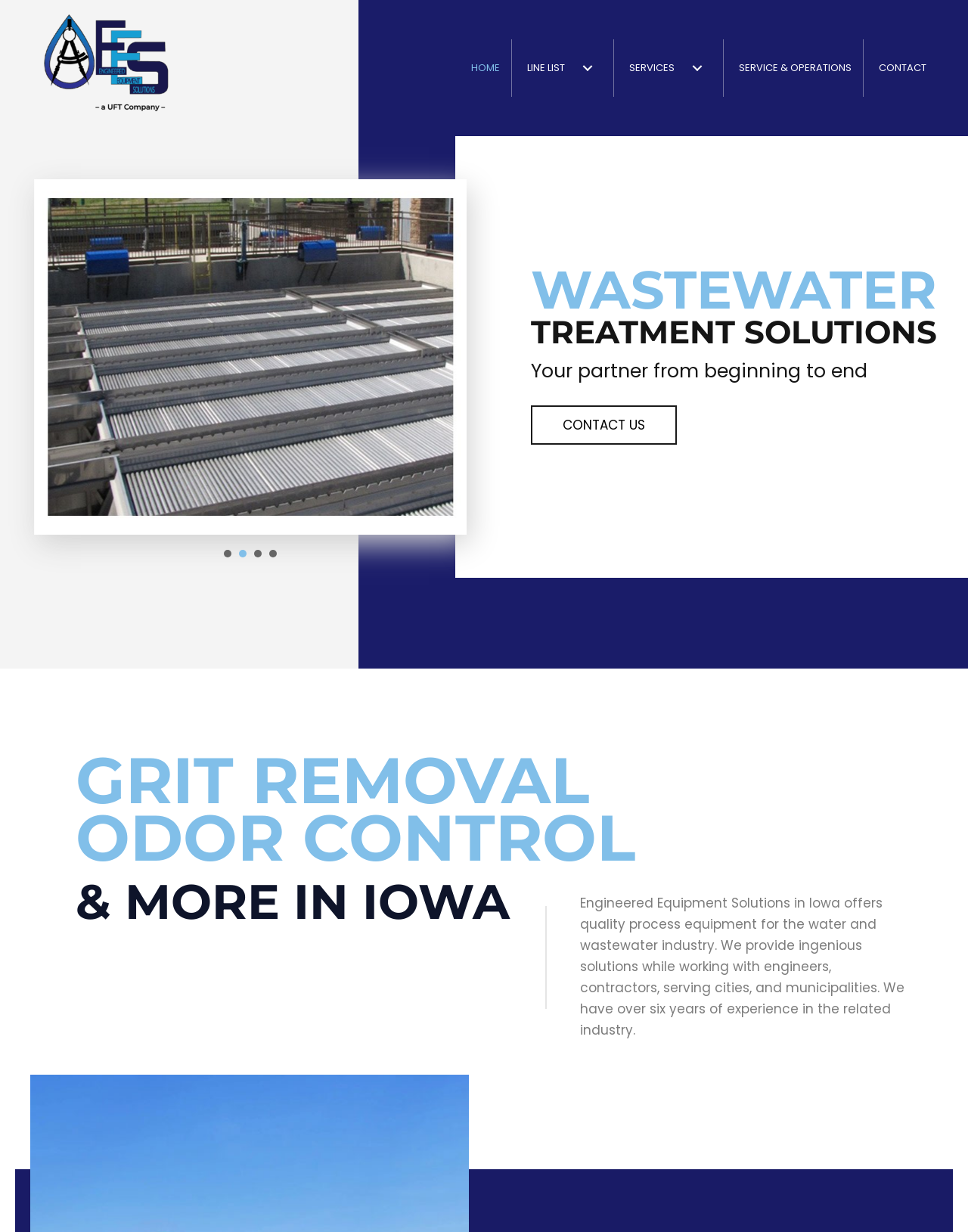What is the purpose of the 'Contact Us' button?
Refer to the screenshot and answer in one word or phrase.

to contact the company